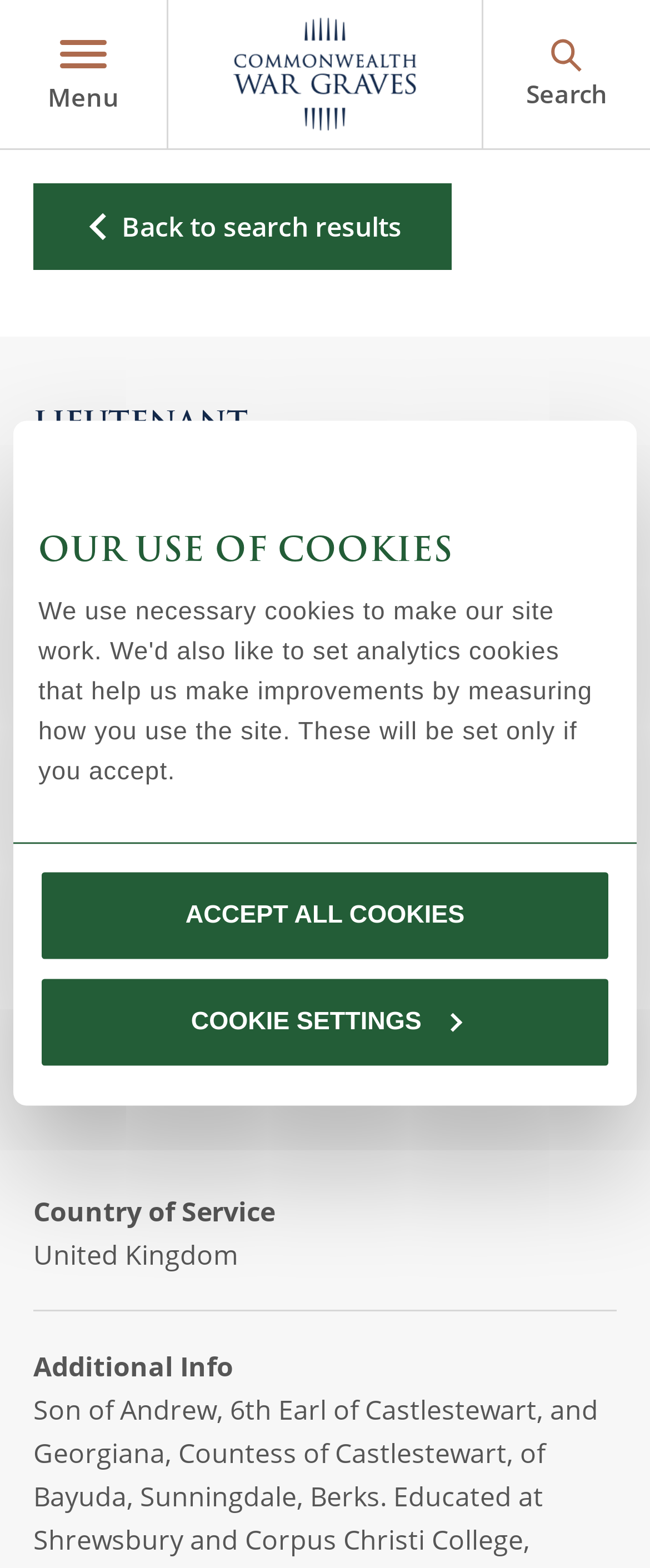What is the name of the war casualty?
Refer to the screenshot and respond with a concise word or phrase.

Lieutenant Viscount Andrew John Stuart